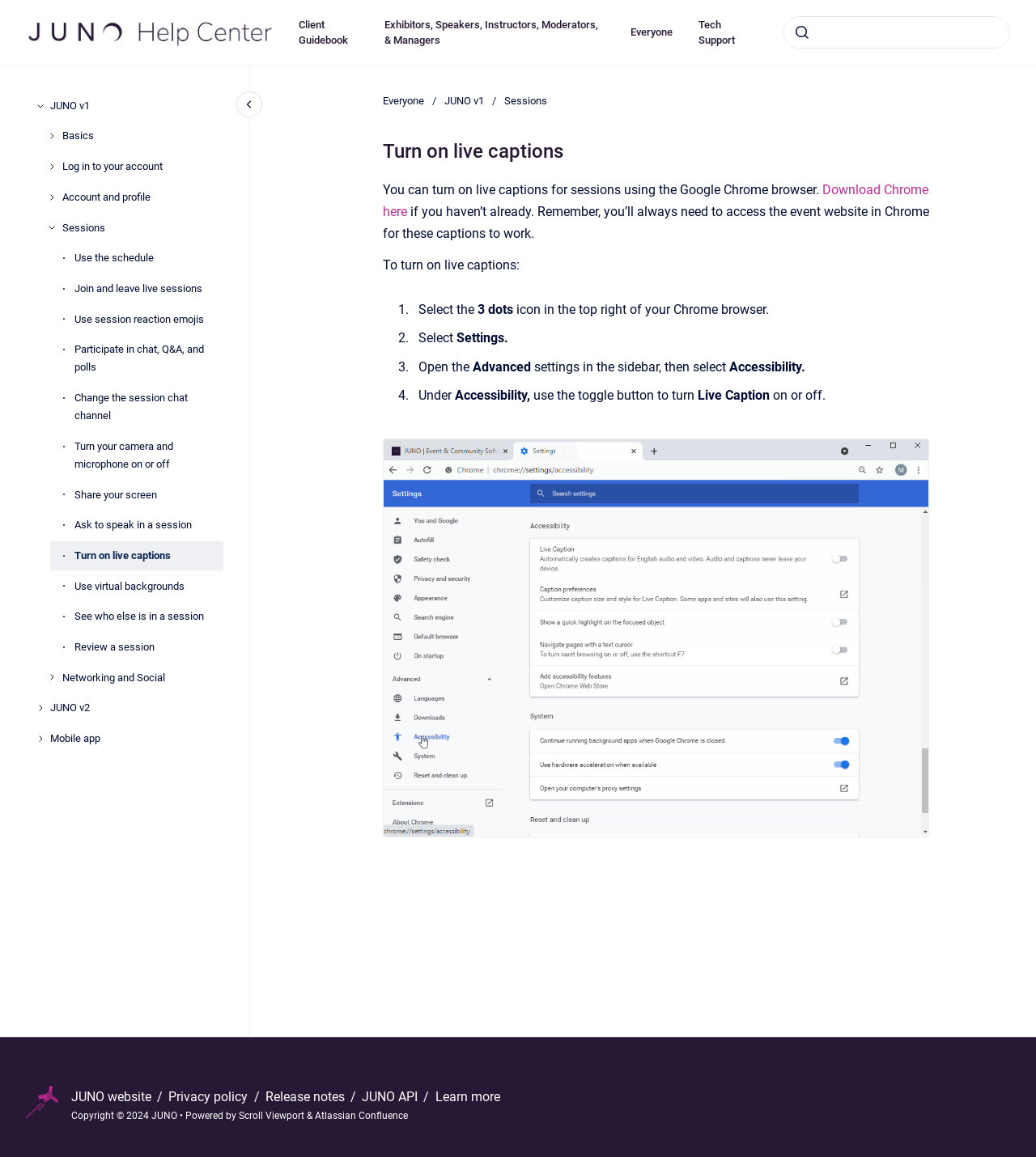Locate the bounding box coordinates of the UI element described by: "aria-label="Submit"". The bounding box coordinates should consist of four float numbers between 0 and 1, i.e., [left, top, right, bottom].

[0.762, 0.017, 0.787, 0.039]